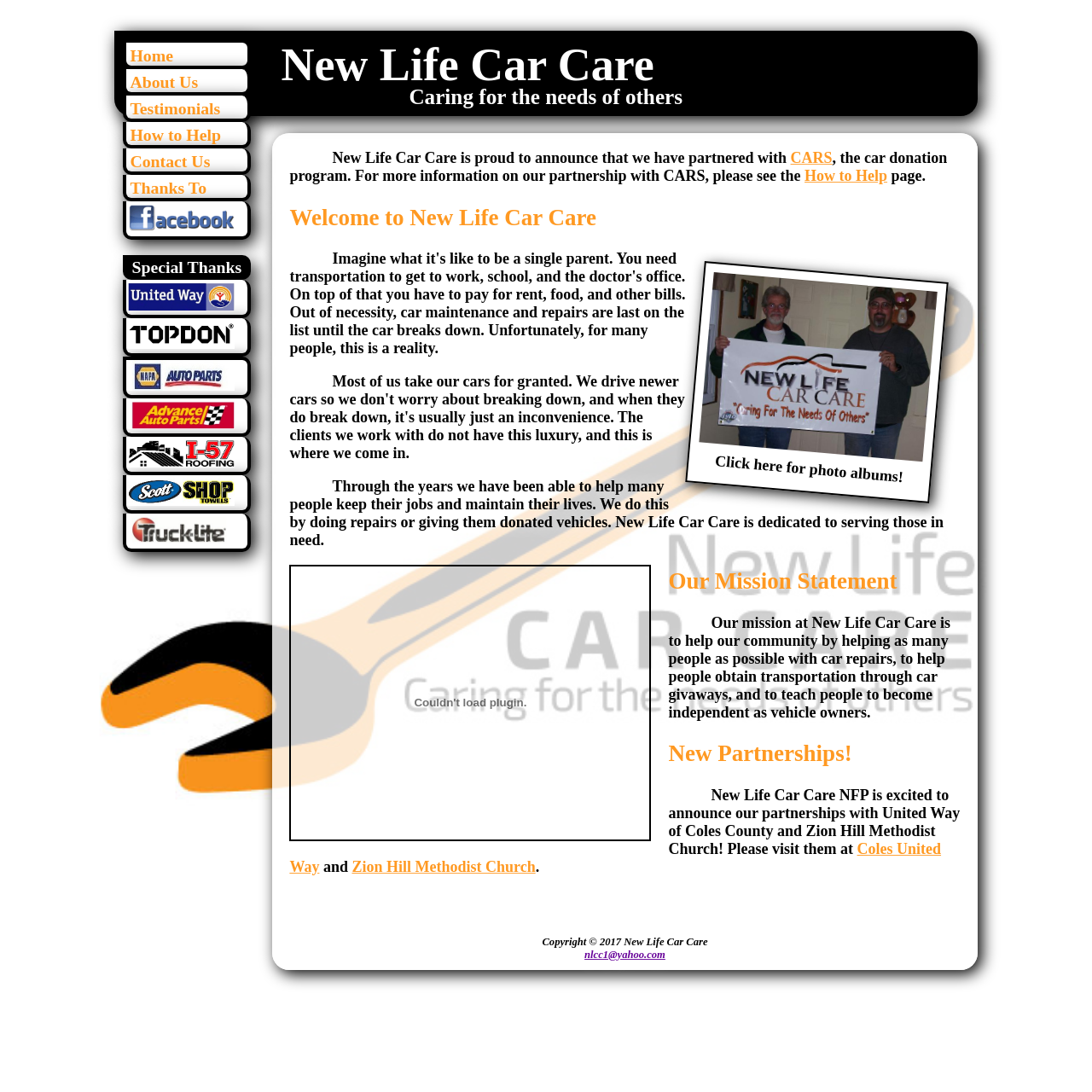Using the element description: "How to Help", determine the bounding box coordinates. The coordinates should be in the format [left, top, right, bottom], with values between 0 and 1.

[0.737, 0.153, 0.813, 0.169]